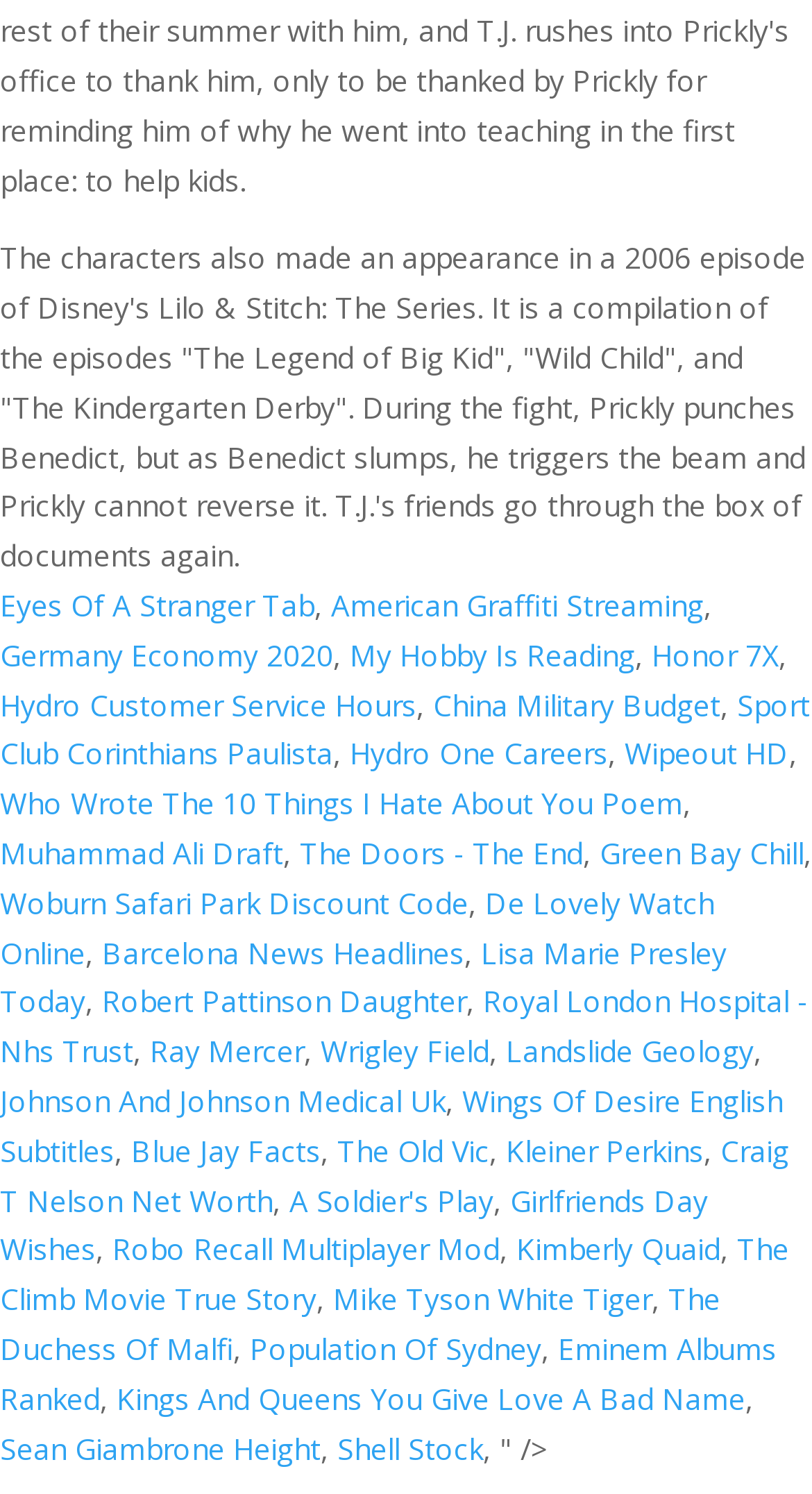Find the bounding box coordinates of the element you need to click on to perform this action: 'Read about 'My Hobby Is Reading''. The coordinates should be represented by four float values between 0 and 1, in the format [left, top, right, bottom].

[0.431, 0.425, 0.782, 0.451]